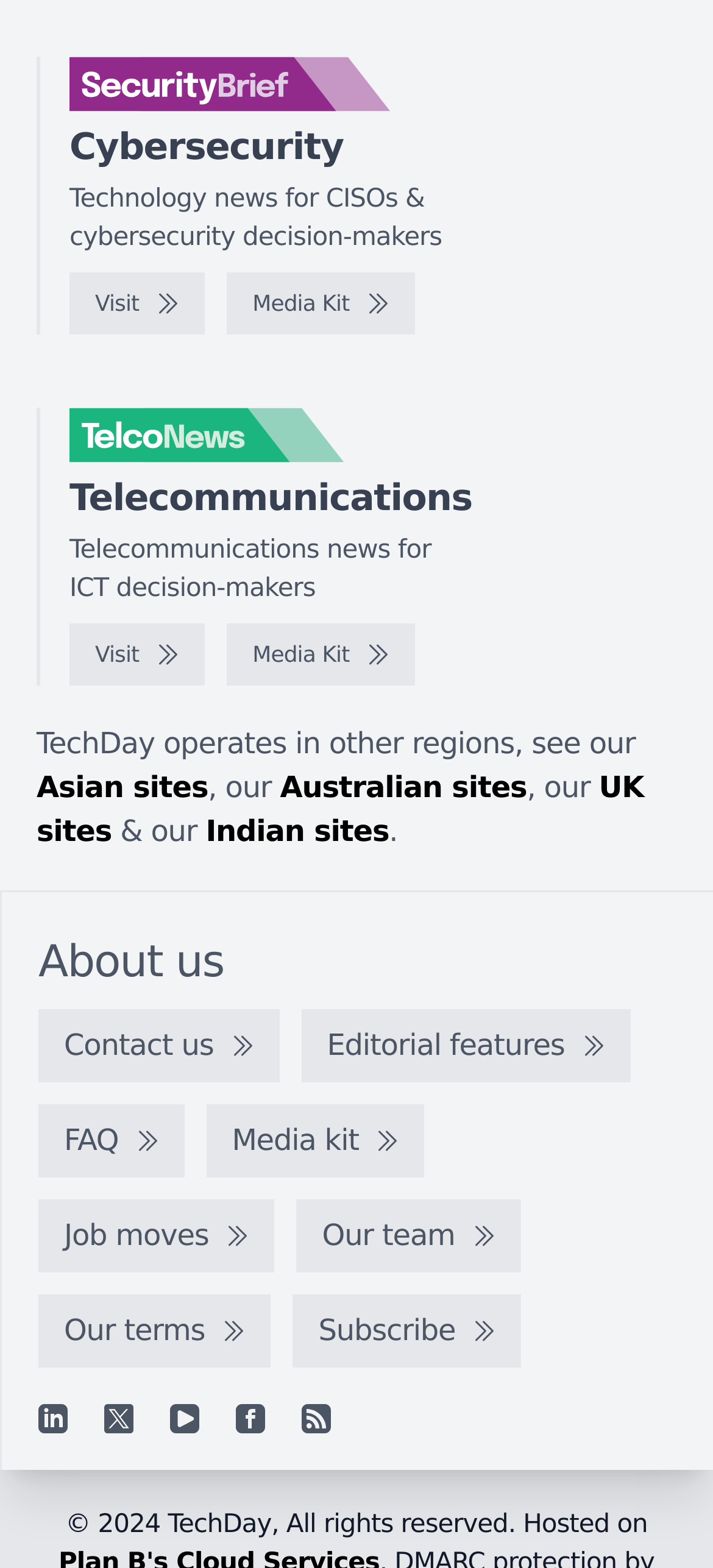How many logos are on the webpage?
Carefully analyze the image and provide a detailed answer to the question.

I counted the number of logo images on the webpage, which are 'SecurityBrief logo' and 'TelcoNews logo', so there are 2 logos in total.